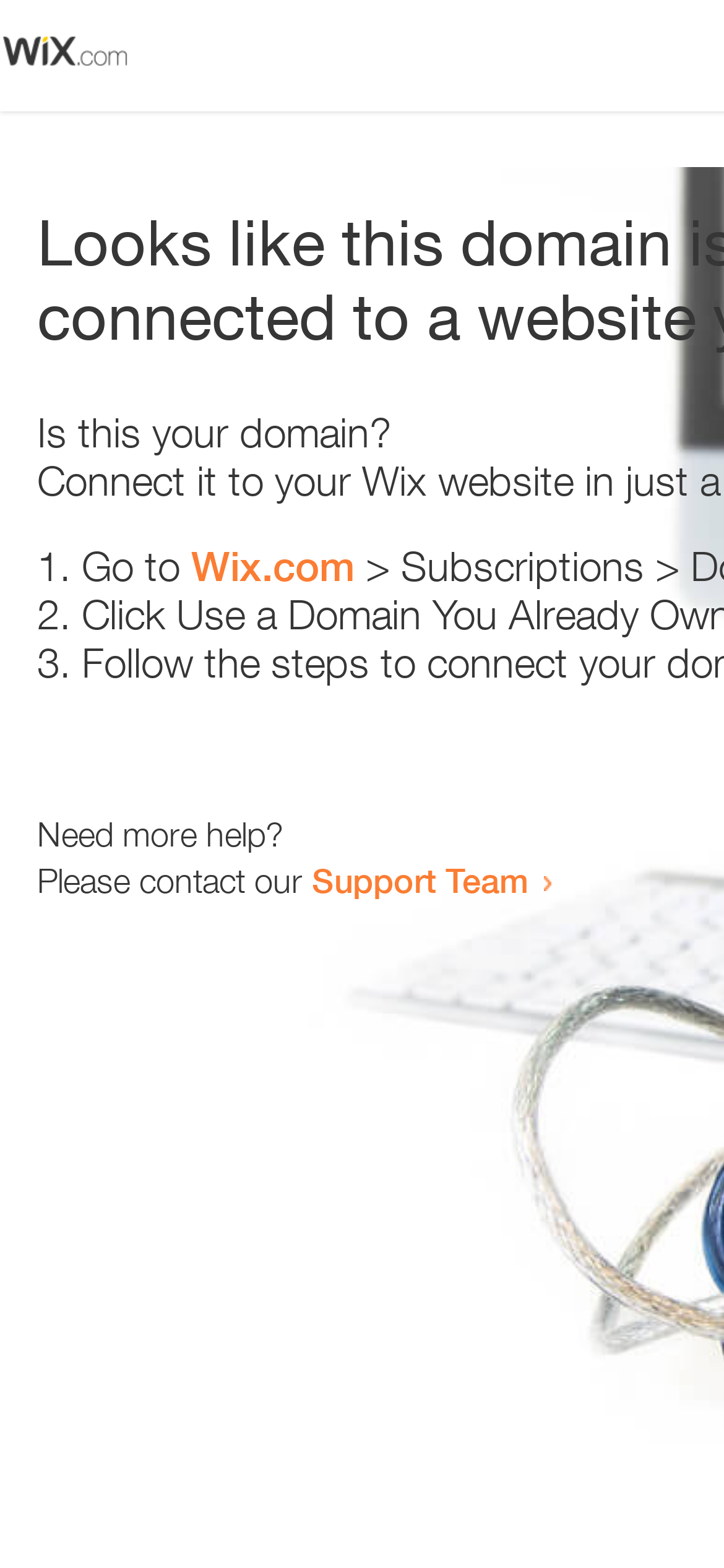Please find and report the primary heading text from the webpage.

Looks like this domain isn't
connected to a website yet